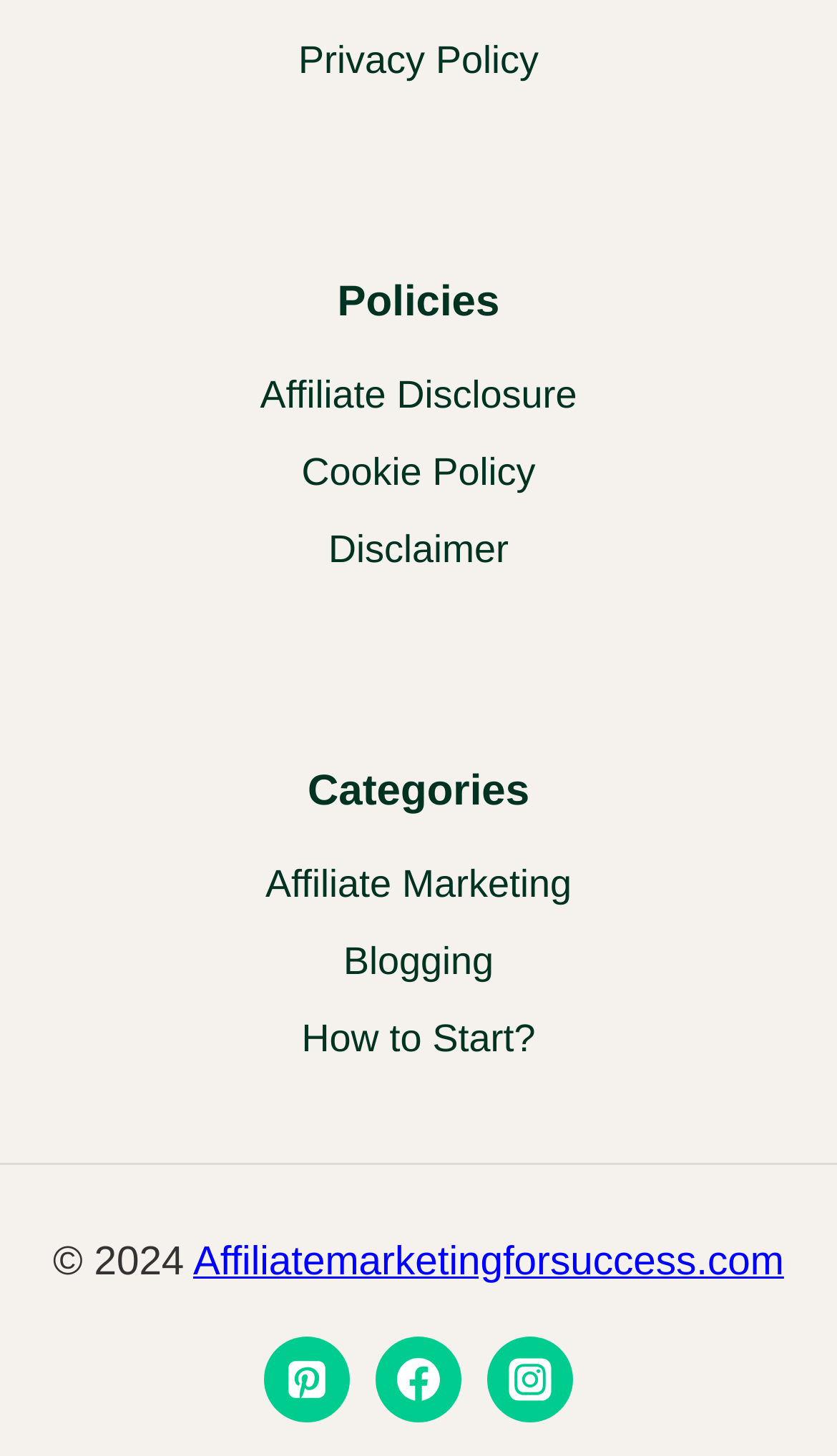Bounding box coordinates are specified in the format (top-left x, top-left y, bottom-right x, bottom-right y). All values are floating point numbers bounded between 0 and 1. Please provide the bounding box coordinate of the region this sentence describes: incrontab -l

None